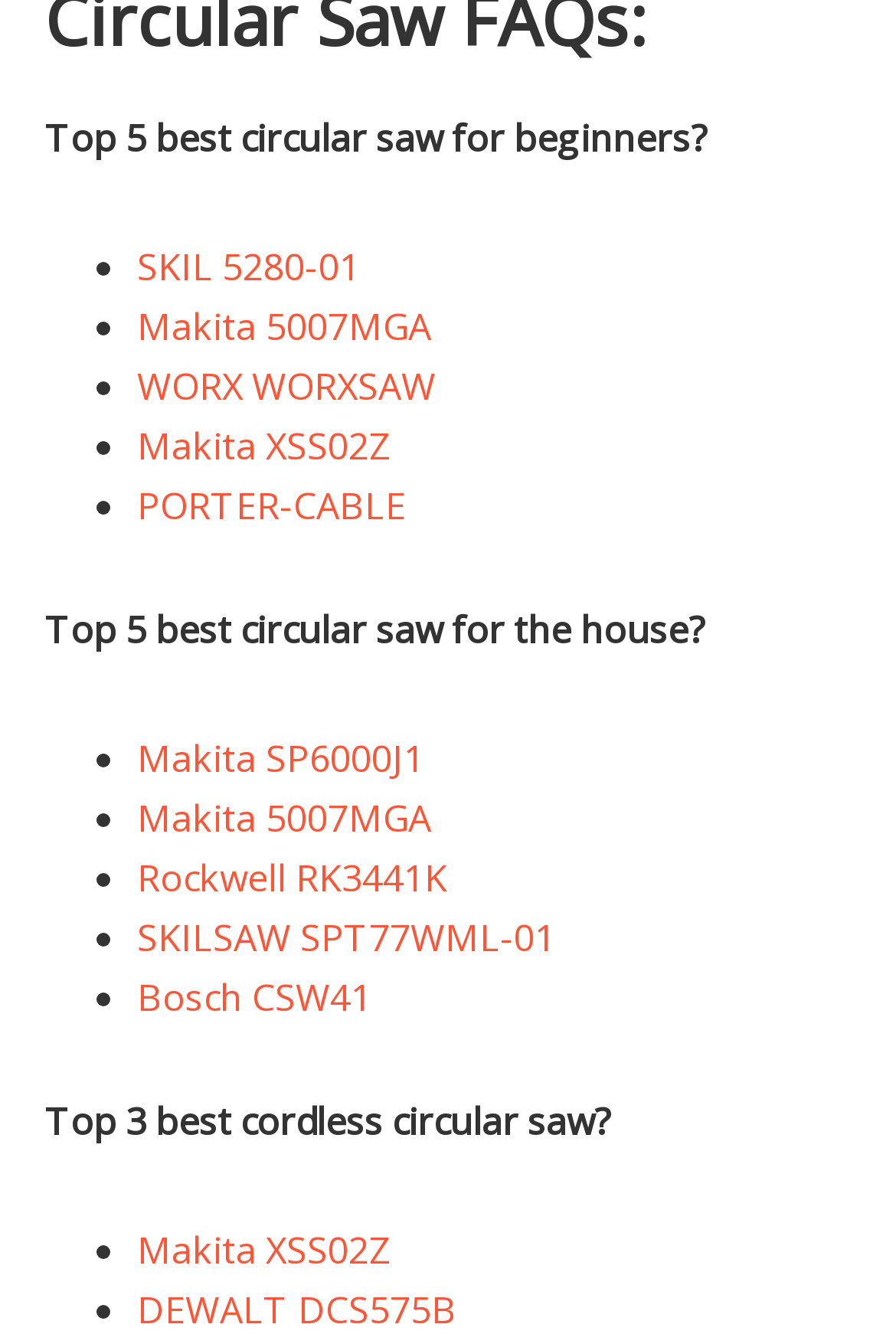How many sections are there on this webpage?
Using the image, provide a concise answer in one word or a short phrase.

3